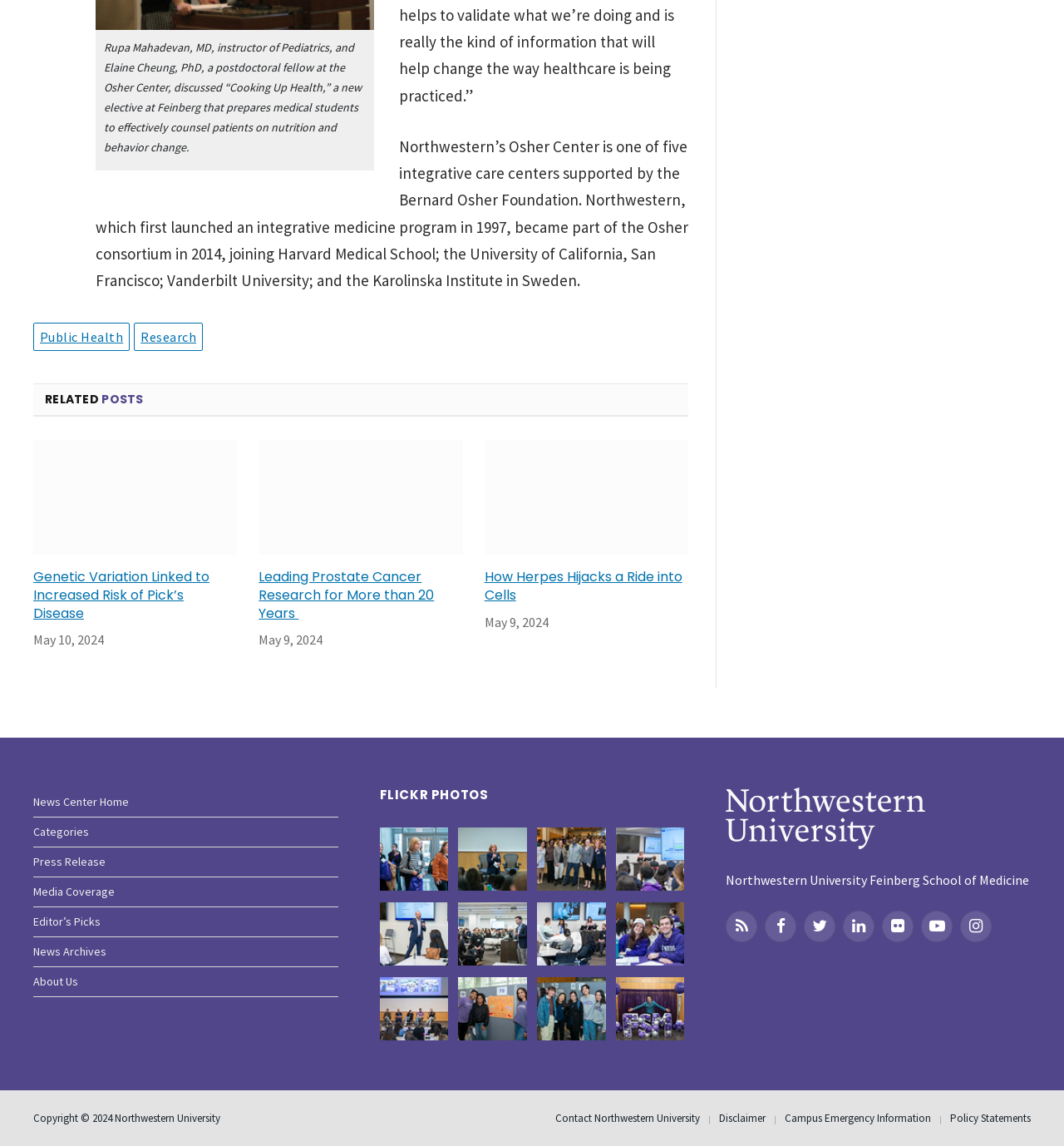Please find the bounding box coordinates for the clickable element needed to perform this instruction: "Go to the 'News Center Home'".

[0.031, 0.693, 0.121, 0.706]